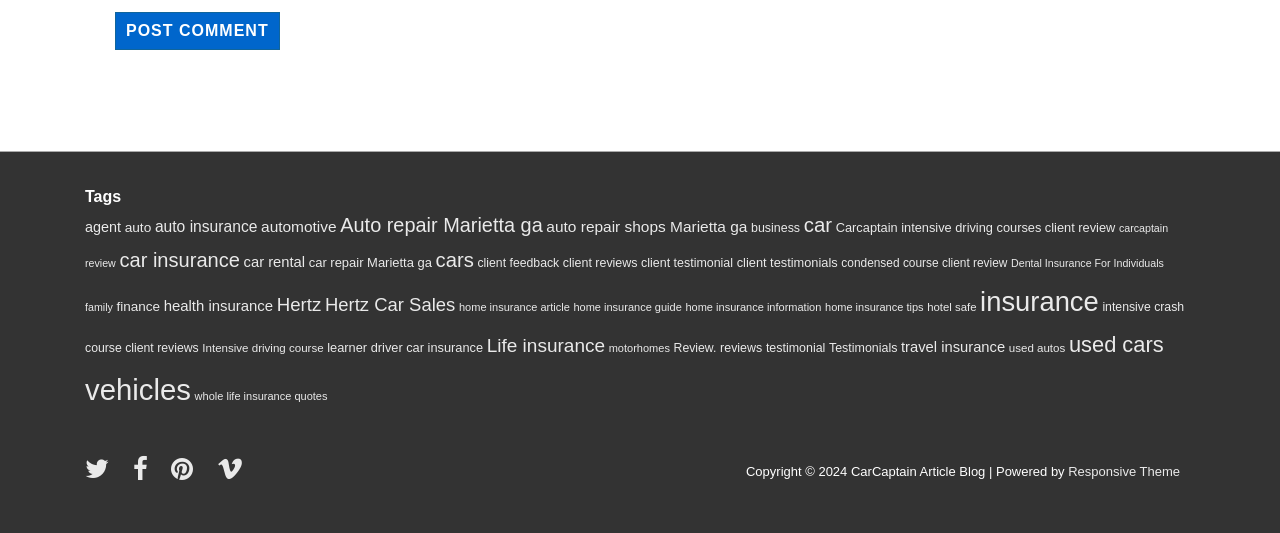Could you determine the bounding box coordinates of the clickable element to complete the instruction: "Follow CarCaptain on Twitter"? Provide the coordinates as four float numbers between 0 and 1, i.e., [left, top, right, bottom].

[0.066, 0.878, 0.092, 0.906]